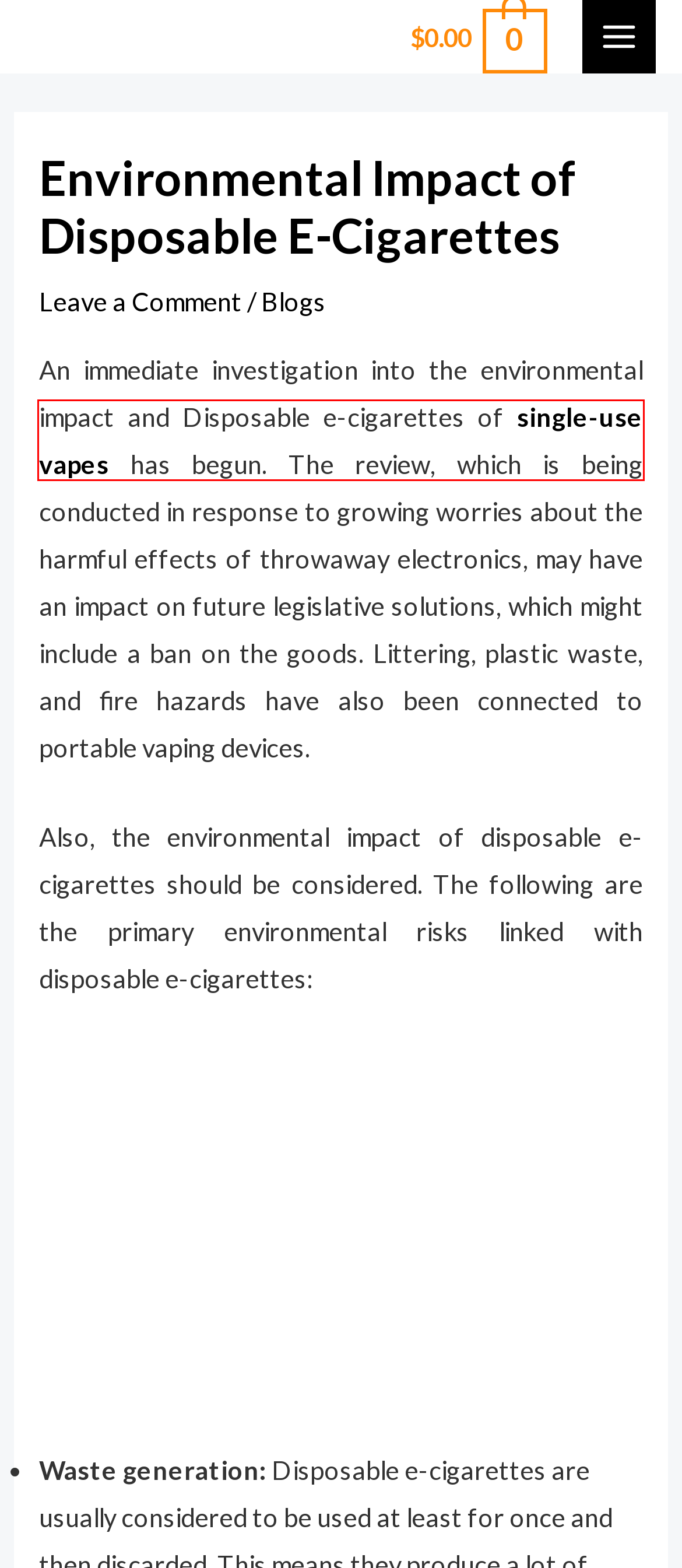With the provided webpage screenshot containing a red bounding box around a UI element, determine which description best matches the new webpage that appears after clicking the selected element. The choices are:
A. 5 Top Amazing Vaping Gift Ideas for Vaping Lovers in 2024
B. Vaping is more effective than Nicotine blazinsmoke.com
C. Cart - blazinsmoke.com
D. Glass Pipes and Water Pipes |Glass Bongs Accessories Shop USA
E. About - blazinsmoke.com
F. Legal Disclaimer - blazinsmoke.com
G. Blogs - blazinsmoke.com
H. Rolling Papers & Cone Rolling Paper Buy Online in USA Shop Now

A